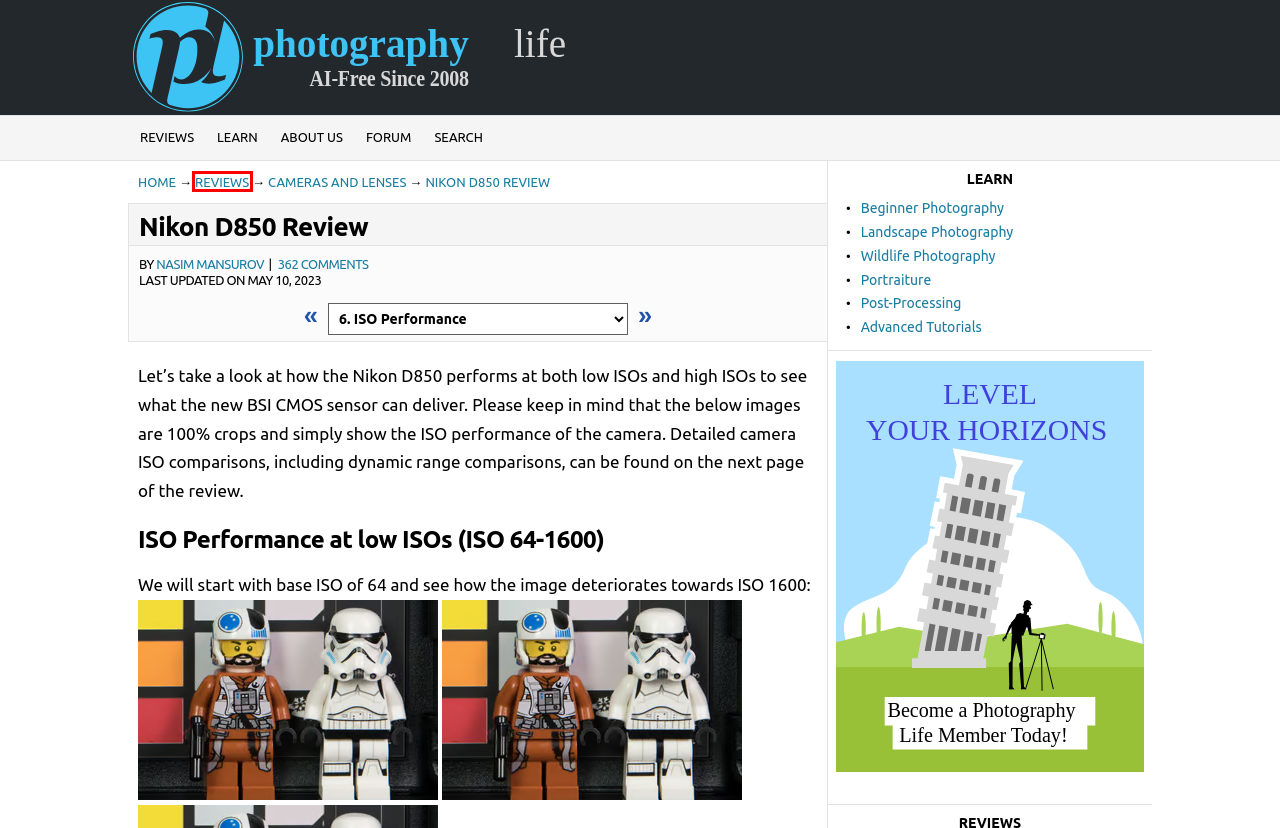Review the webpage screenshot provided, noting the red bounding box around a UI element. Choose the description that best matches the new webpage after clicking the element within the bounding box. The following are the options:
A. Post-Processing Tips for Beginners
B. Cameras and Lenses - Photography Life
C. Wildlife Photography Tips
D. Portrait Photography
E. Learn Photography
F. Nikon D850 Review - Reader Comments
G. Reviews - Photography Life
H. Advanced Photography Tutorials

G